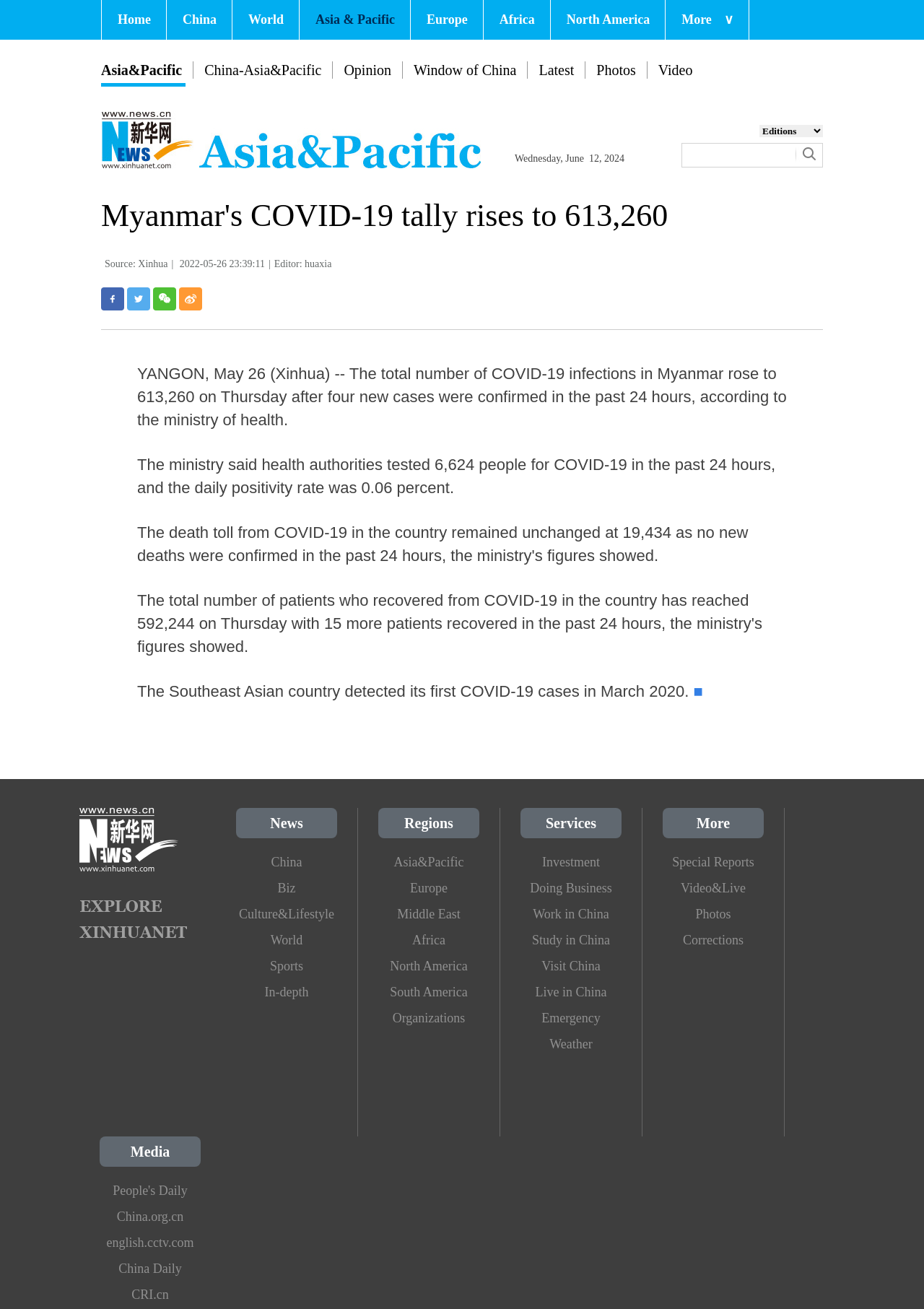Please give a succinct answer to the question in one word or phrase:
What is the source of the news article?

Xinhua